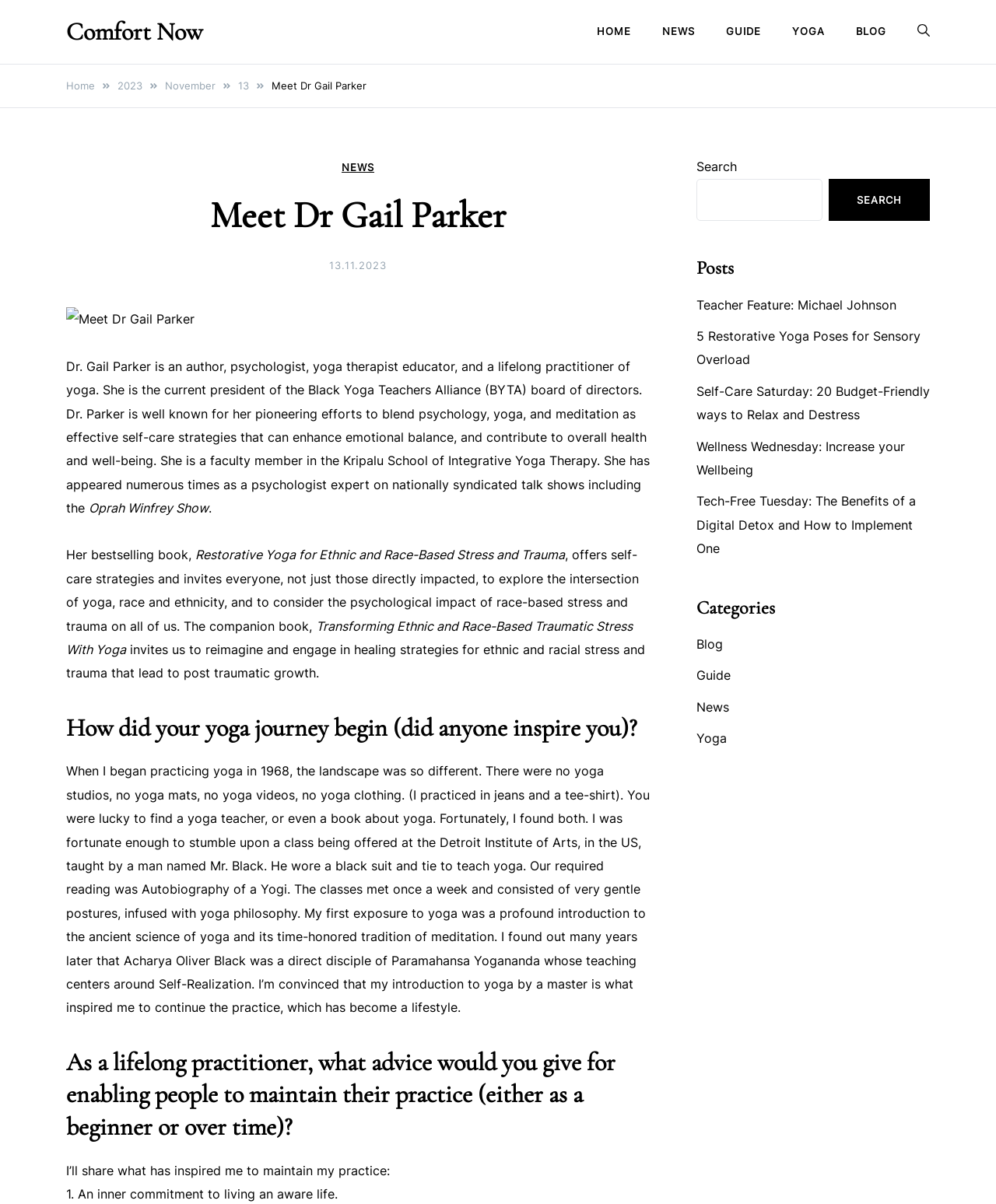How did Dr. Gail Parker begin her yoga journey? From the image, respond with a single word or brief phrase.

In 1968